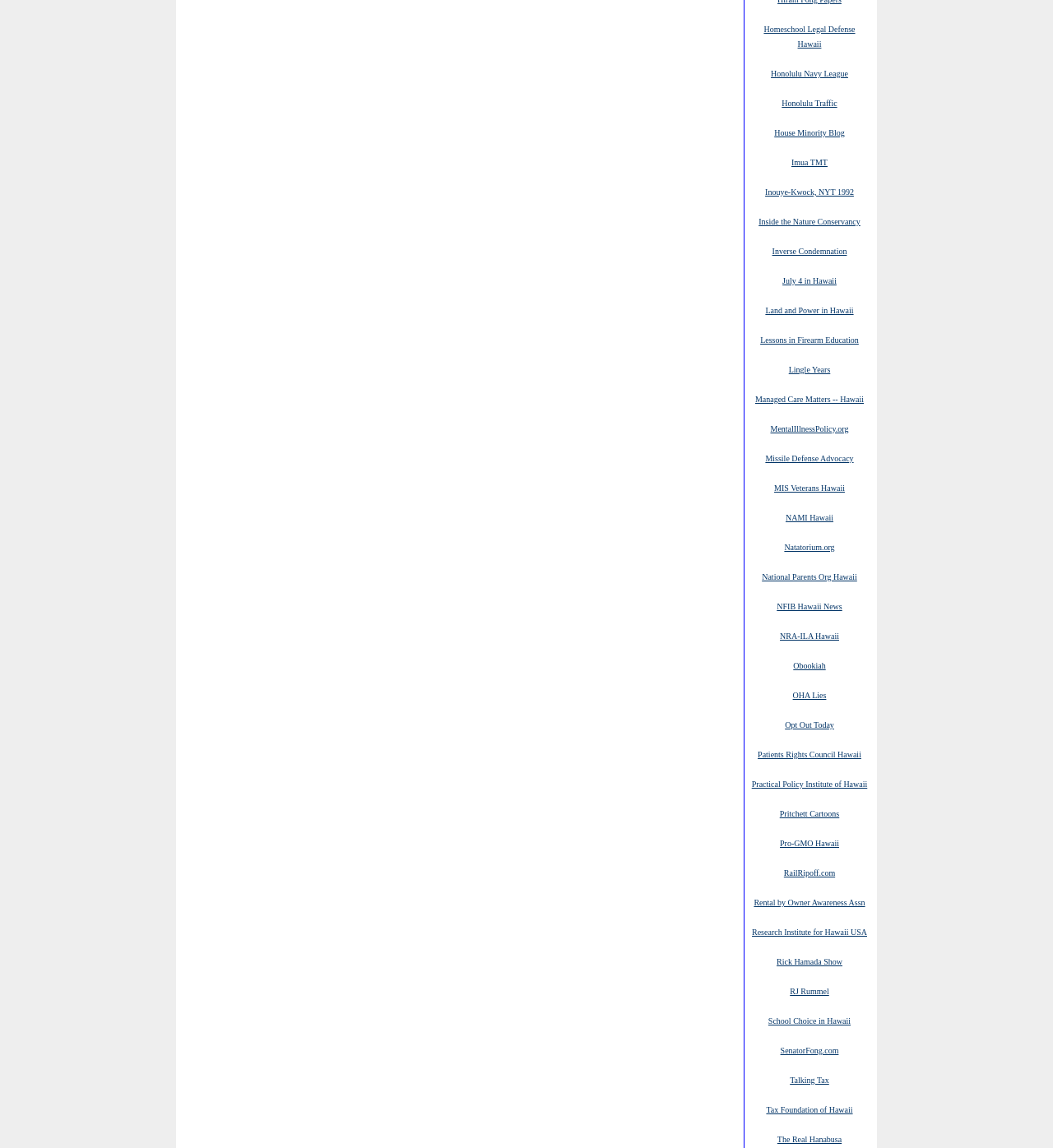Determine the bounding box coordinates of the UI element described below. Use the format (top-left x, top-left y, bottom-right x, bottom-right y) with floating point numbers between 0 and 1: NFIB Hawaii News

[0.738, 0.523, 0.8, 0.533]